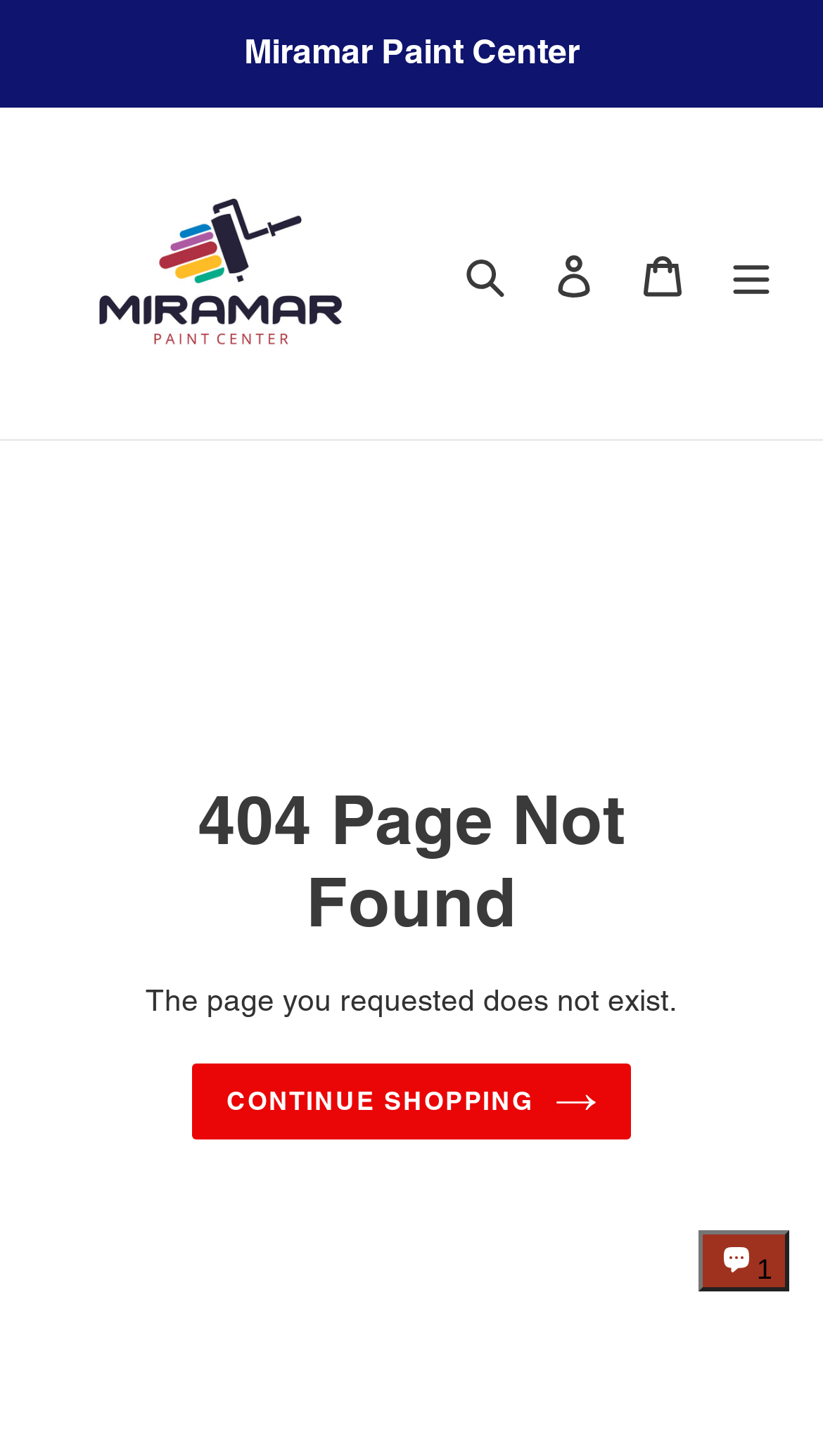Using the provided description Log in, find the bounding box coordinates for the UI element. Provide the coordinates in (top-left x, top-left y, bottom-right x, bottom-right y) format, ensuring all values are between 0 and 1.

[0.644, 0.157, 0.751, 0.219]